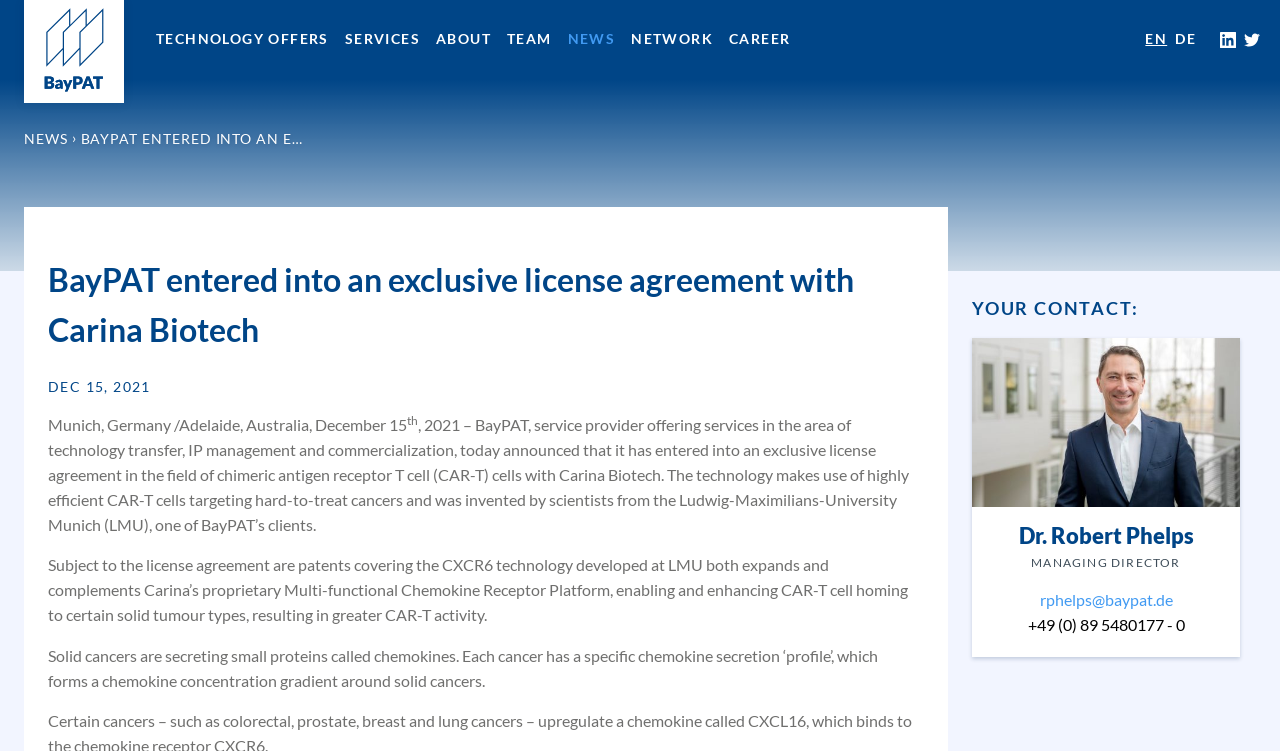Please identify the webpage's heading and generate its text content.

BAYPAT ENTERED INTO AN E…